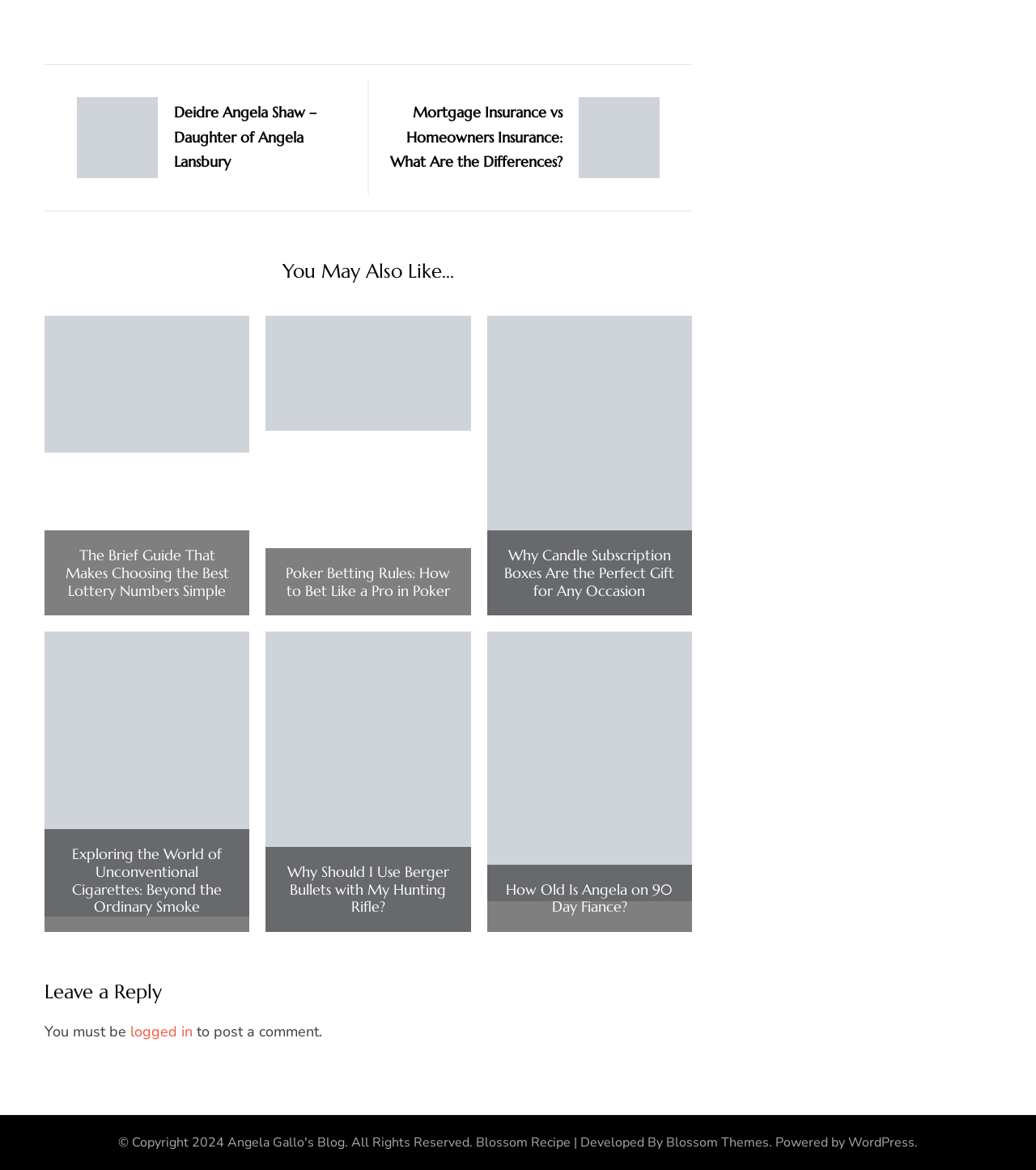Please determine the bounding box coordinates for the UI element described as: "alt="Beyond the Ordinary Smoke"".

[0.043, 0.54, 0.241, 0.784]